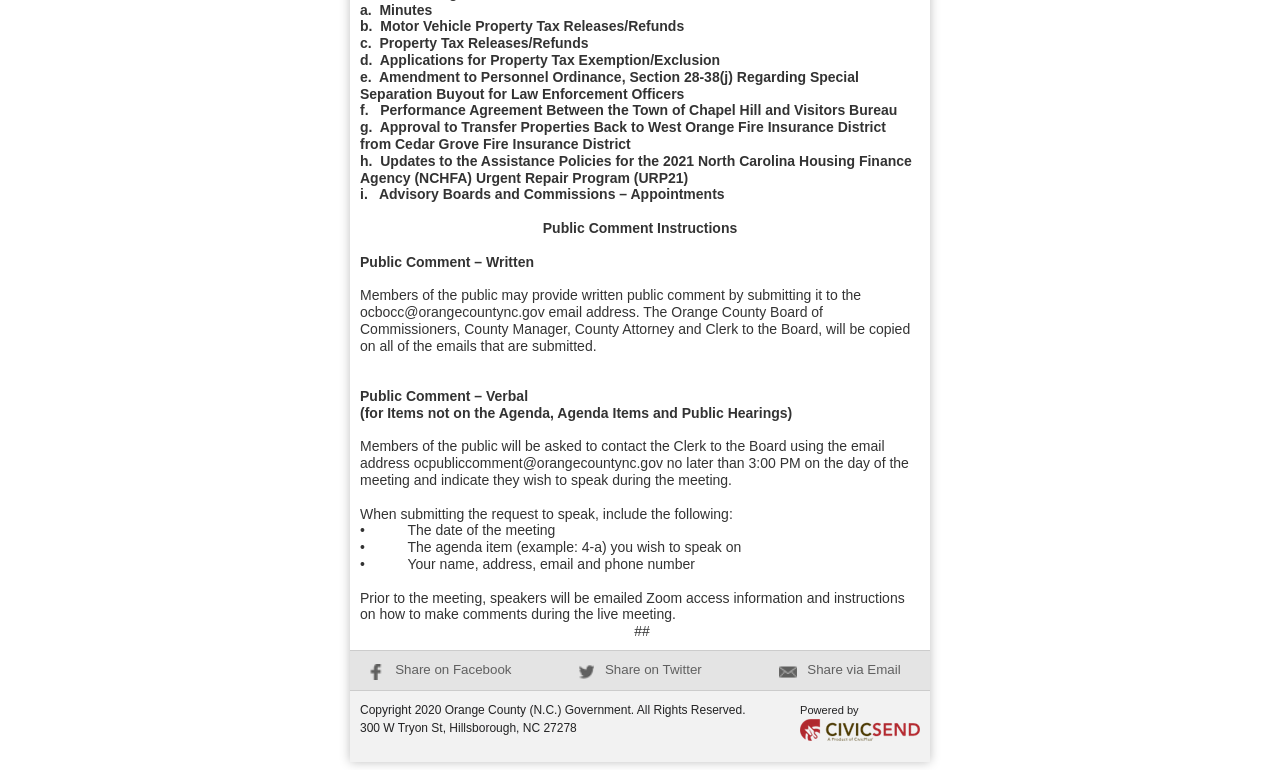Identify the bounding box for the described UI element: "Share on Twitter".

[0.452, 0.86, 0.548, 0.879]